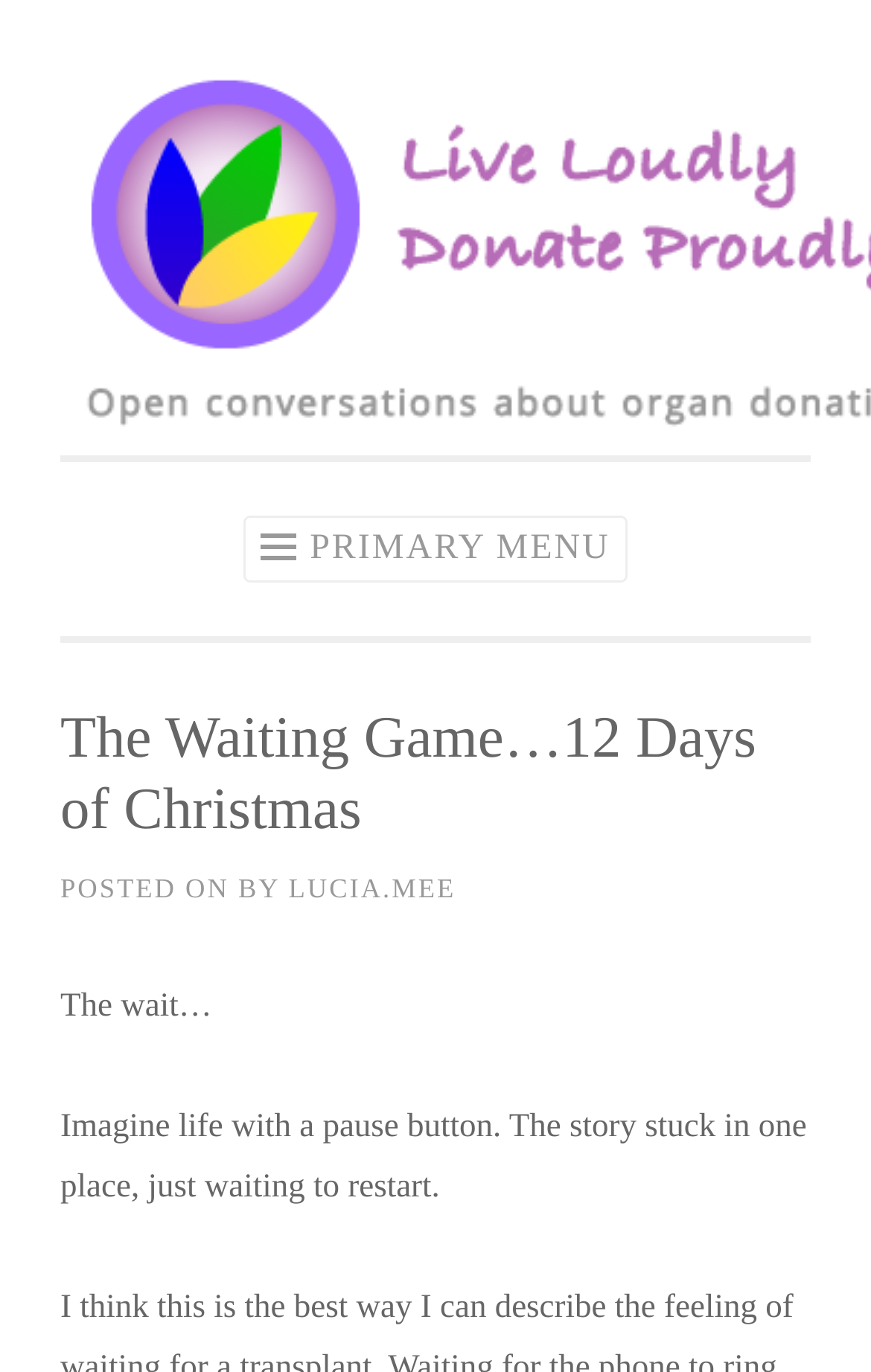Please determine the bounding box of the UI element that matches this description: DONATE TODAY. The coordinates should be given as (top-left x, top-left y, bottom-right x, bottom-right y), with all values between 0 and 1.

None